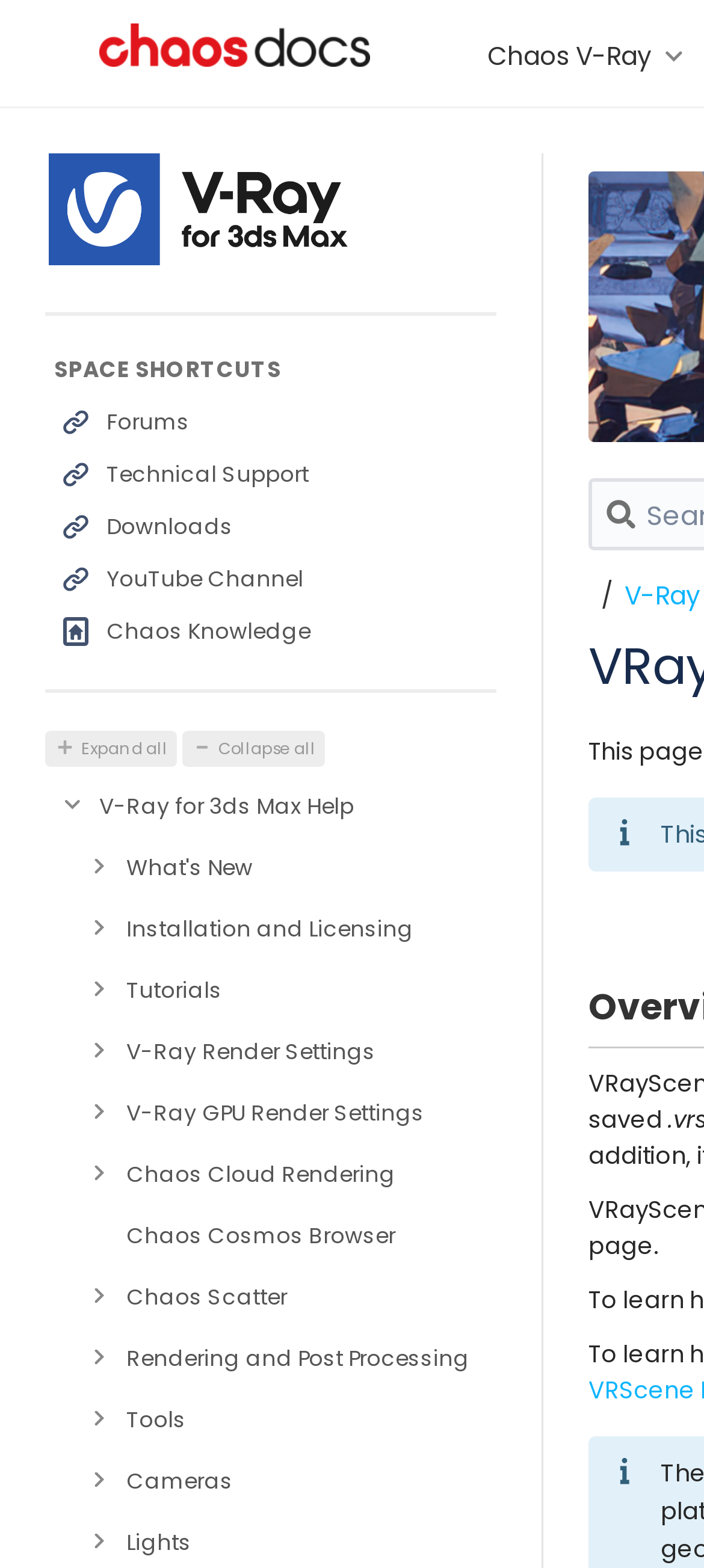Locate the bounding box coordinates of the element that should be clicked to execute the following instruction: "Expand all".

[0.064, 0.465, 0.251, 0.488]